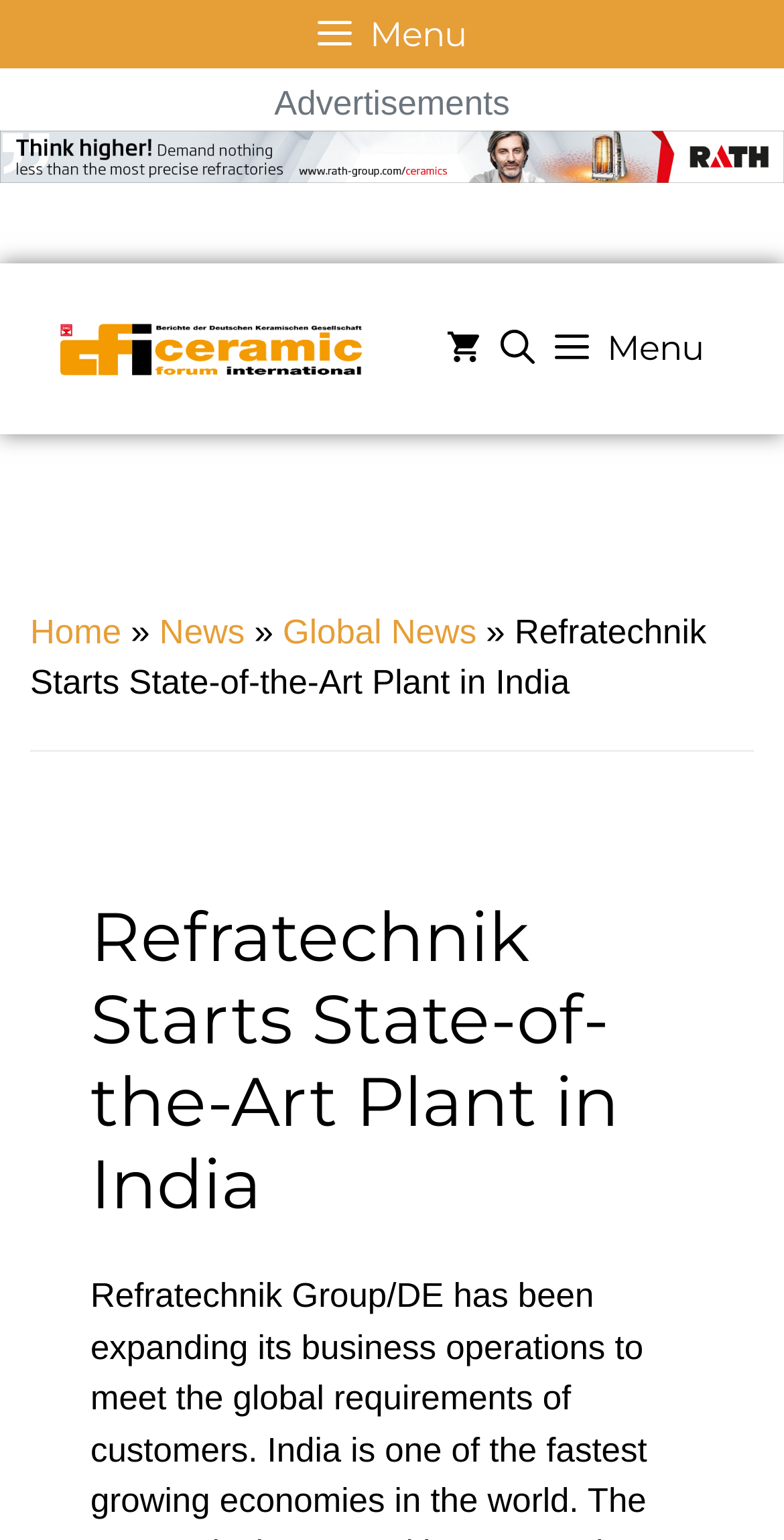Identify the bounding box coordinates for the element that needs to be clicked to fulfill this instruction: "View your shopping cart". Provide the coordinates in the format of four float numbers between 0 and 1: [left, top, right, bottom].

[0.556, 0.171, 0.626, 0.282]